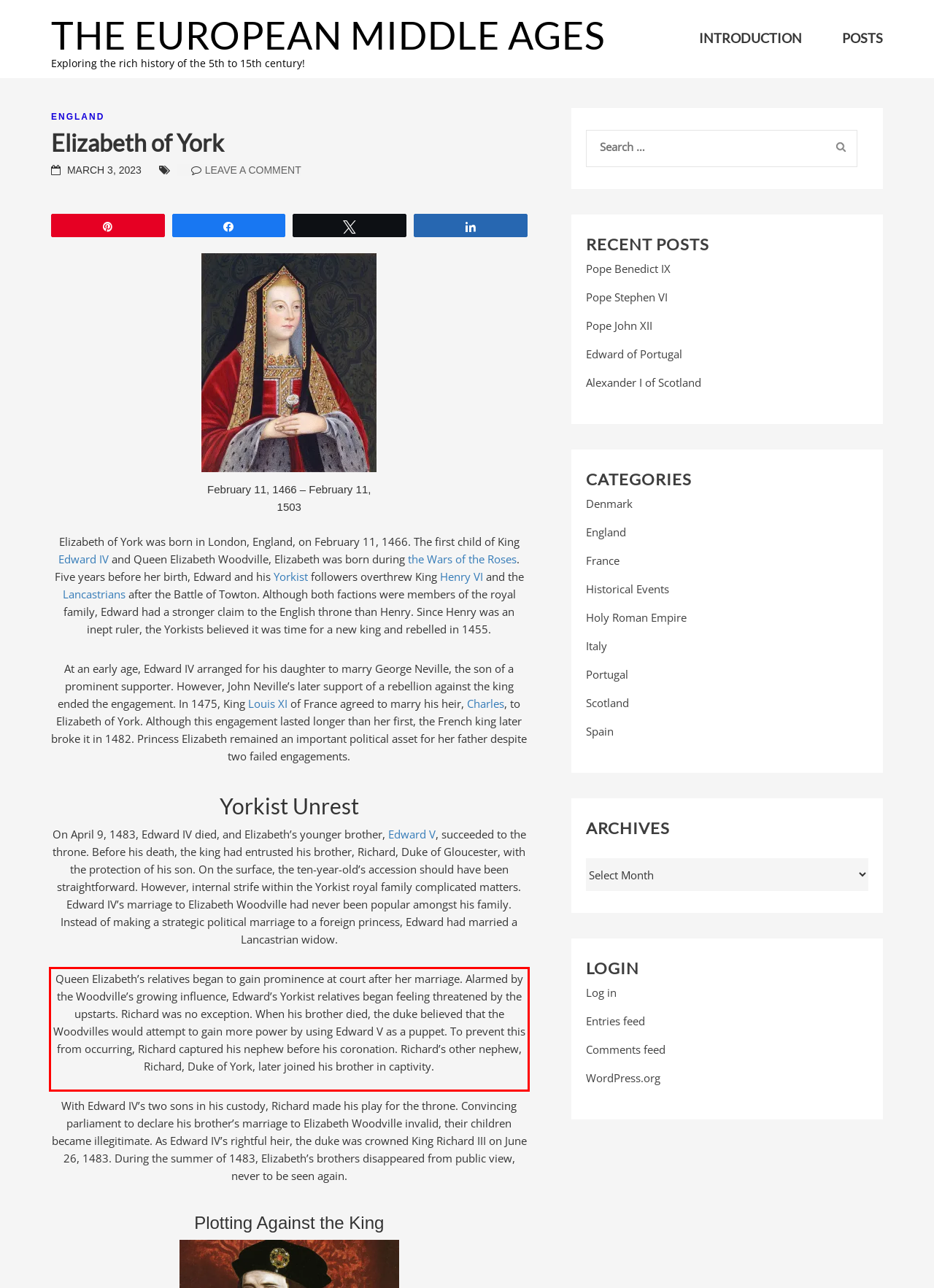There is a screenshot of a webpage with a red bounding box around a UI element. Please use OCR to extract the text within the red bounding box.

Queen Elizabeth’s relatives began to gain prominence at court after her marriage. Alarmed by the Woodville’s growing influence, Edward’s Yorkist relatives began feeling threatened by the upstarts. Richard was no exception. When his brother died, the duke believed that the Woodvilles would attempt to gain more power by using Edward V as a puppet. To prevent this from occurring, Richard captured his nephew before his coronation. Richard’s other nephew, Richard, Duke of York, later joined his brother in captivity.